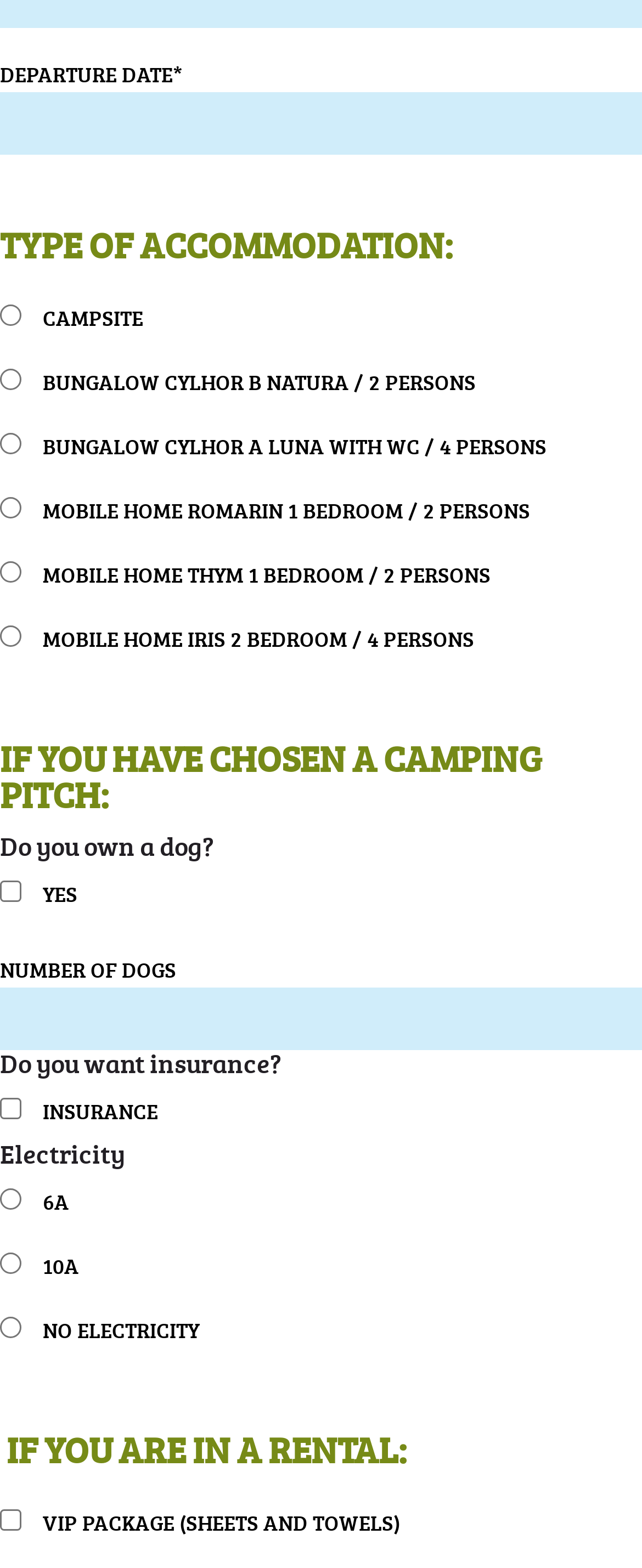Determine the bounding box coordinates for the region that must be clicked to execute the following instruction: "Select CAMPSITE as type of accommodation".

[0.0, 0.194, 0.033, 0.208]